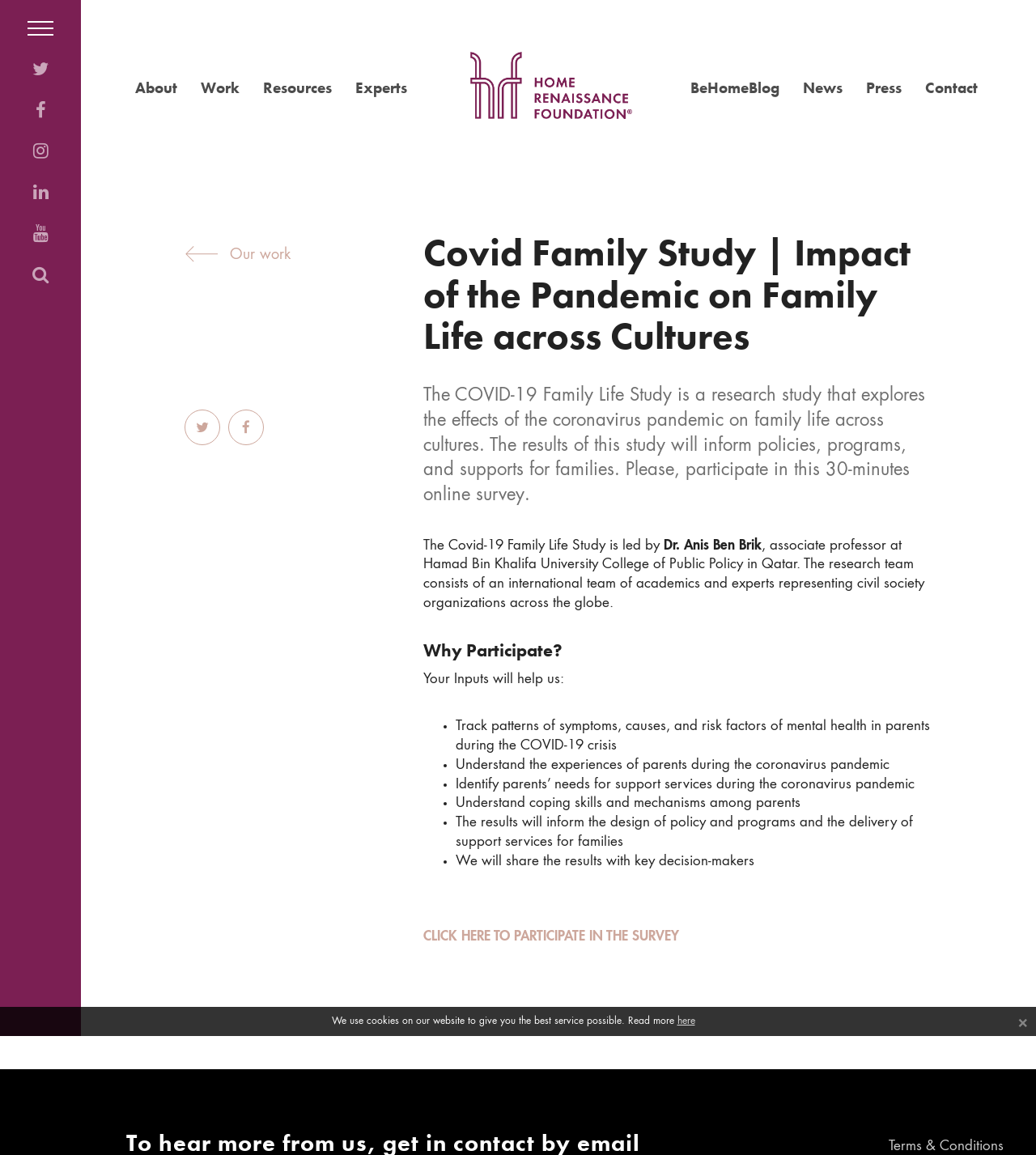Utilize the details in the image to give a detailed response to the question: Who is leading the COVID-19 Family Life Study?

The leader of the study is mentioned in the text 'The Covid-19 Family Life Study is led by Dr. Anis Ben Brik, associate professor at Hamad Bin Khalifa University College of Public Policy in Qatar.' This text is located within the article element with a bounding box of [0.102, 0.201, 0.977, 0.883].